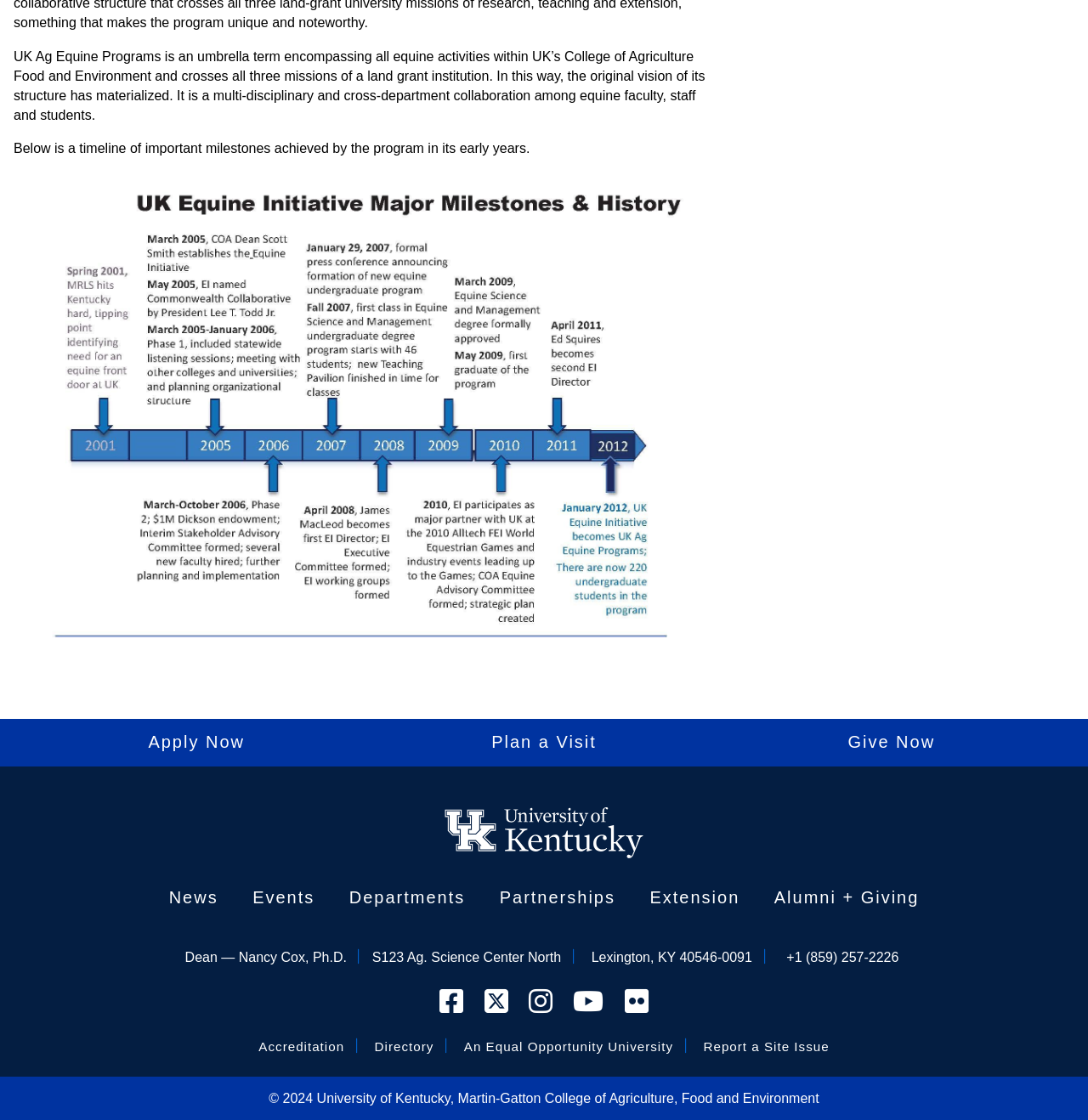What is the phone number mentioned on the webpage?
Please provide a single word or phrase based on the screenshot.

+1 (859) 257-2226